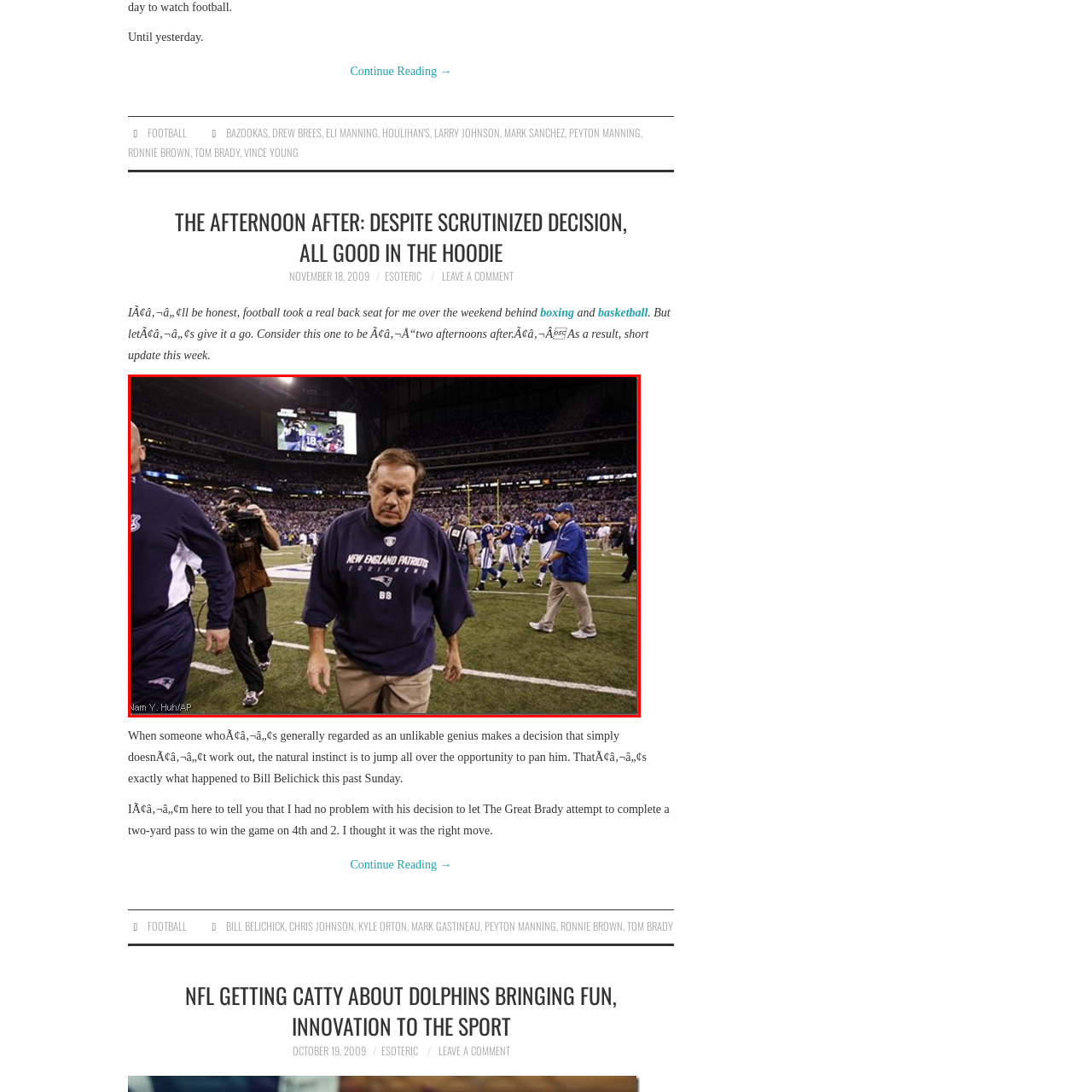Create a detailed description of the image enclosed by the red bounding box.

In this impactful moment captured on the football field, New England Patriots head coach Bill Belichick walks off the field with a contemplative expression following a difficult game. Wearing a dark blue hoodie emblazoned with the Patriots' logo, he appears deep in thought as the atmosphere around him is electric, teeming with passionate fans and the aftermath of a close contest. In the background, the scoreboard highlights the competitive nature of the match, while players from both teams exit the field, marking the end of a hard-fought battle. The image embodies the intensity and emotional weight of NFL games, particularly for a coach known for his strategic mind and fierce competitiveness.